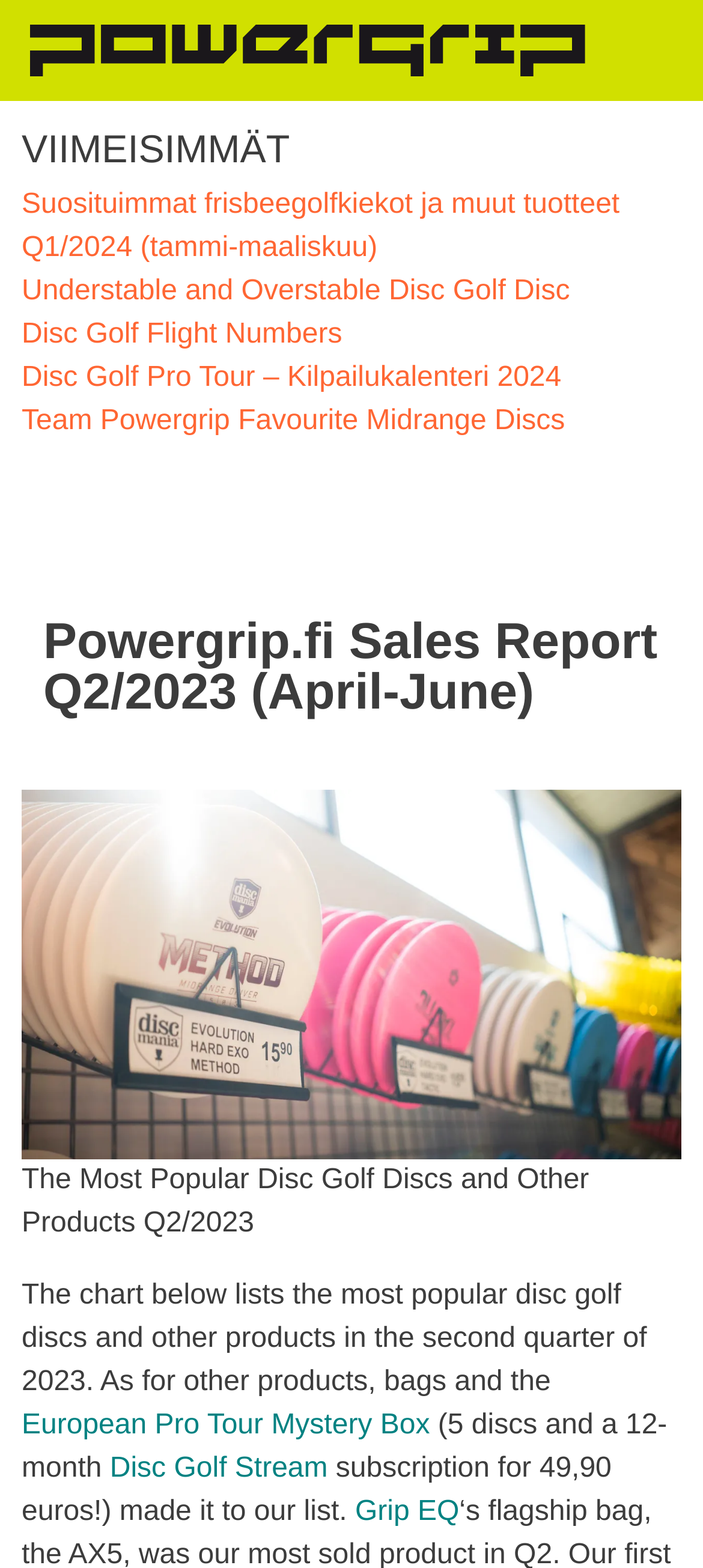Identify the webpage's primary heading and generate its text.

Powergrip.fi Sales Report Q2/2023 (April-June)